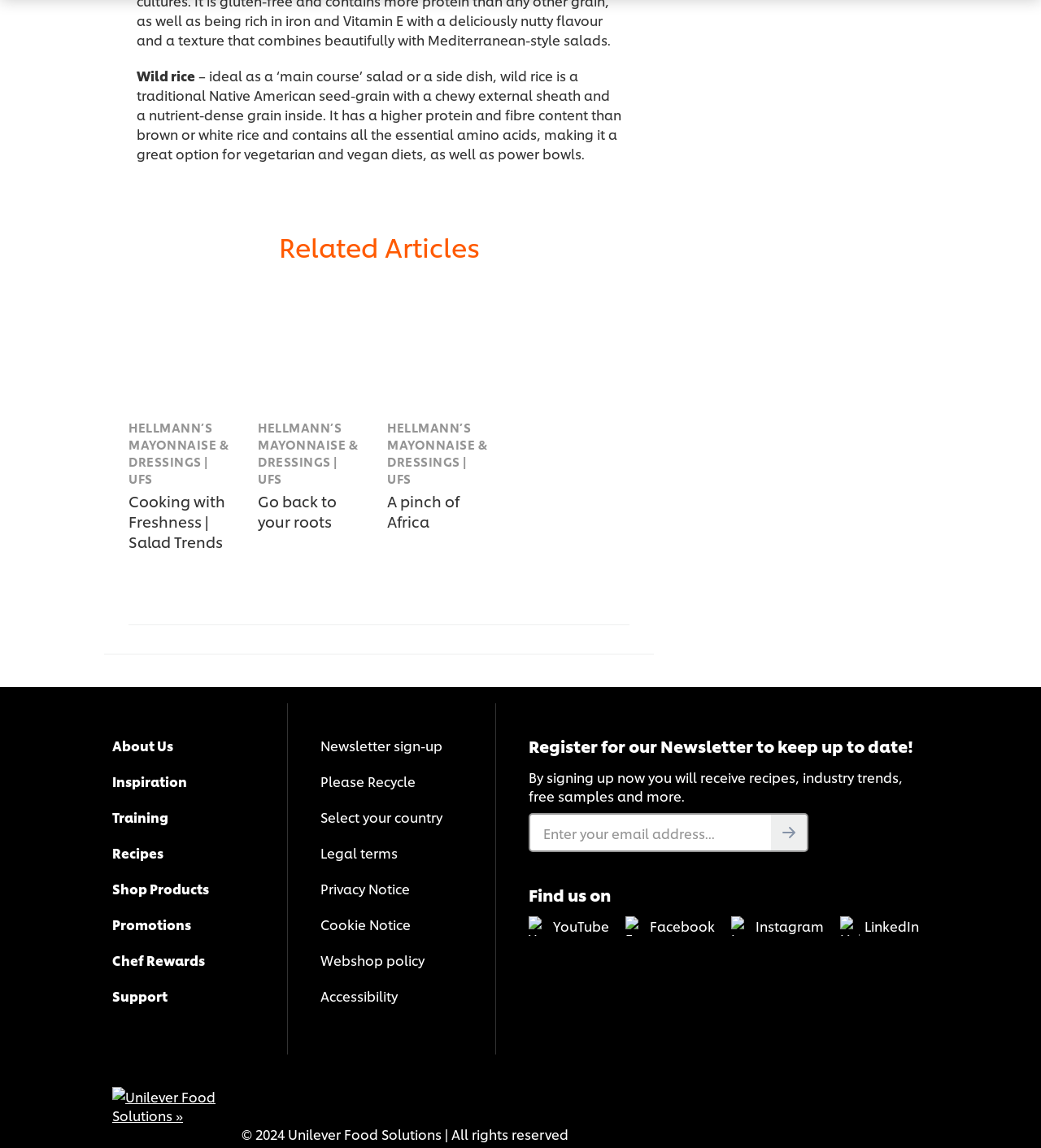What is the purpose of the 'Related Articles' section?
Please respond to the question with a detailed and informative answer.

The 'Related Articles' section, indicated by the heading element 'Related Articles', contains links to other articles that are related to the topic of wild rice, suggesting that its purpose is to provide users with additional relevant information.